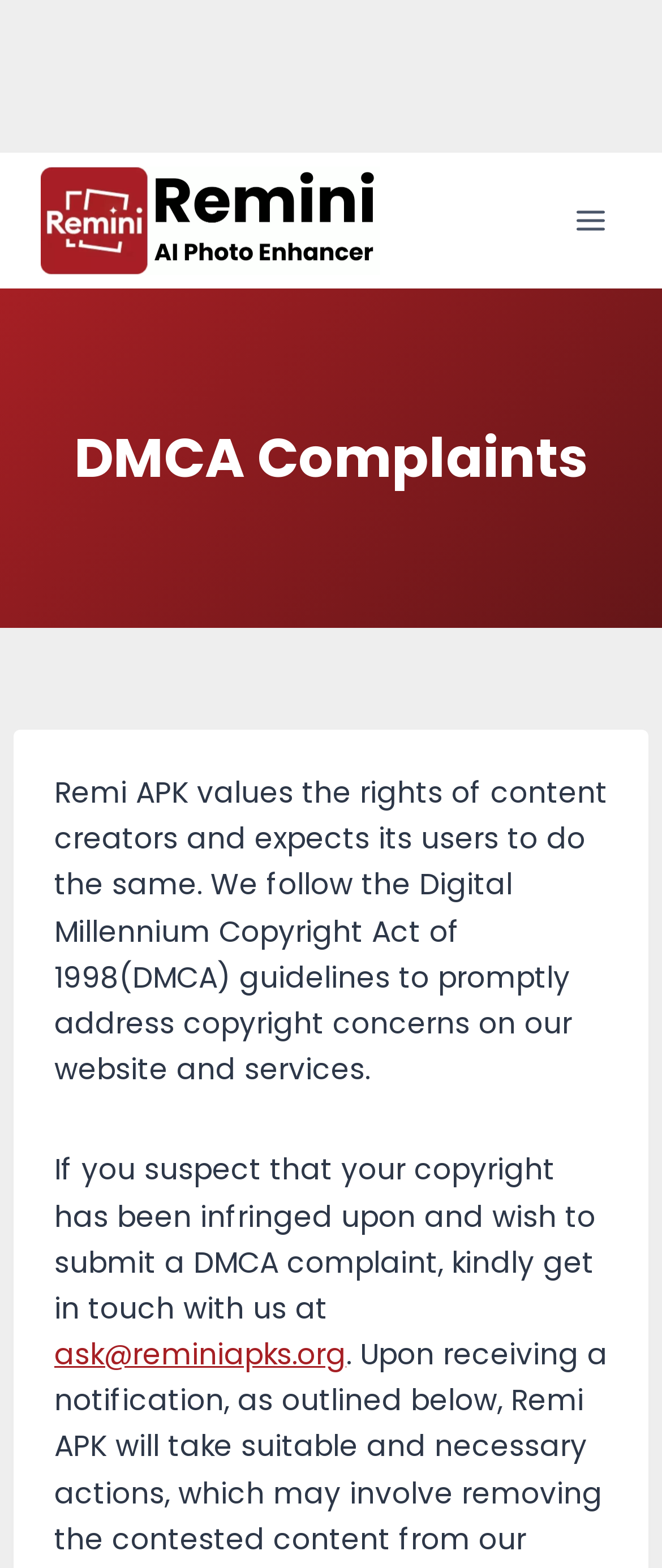Is the menu expanded?
Could you answer the question in a detailed manner, providing as much information as possible?

The button 'Open menu' has an attribute 'expanded' set to 'False', indicating that the menu is not expanded.